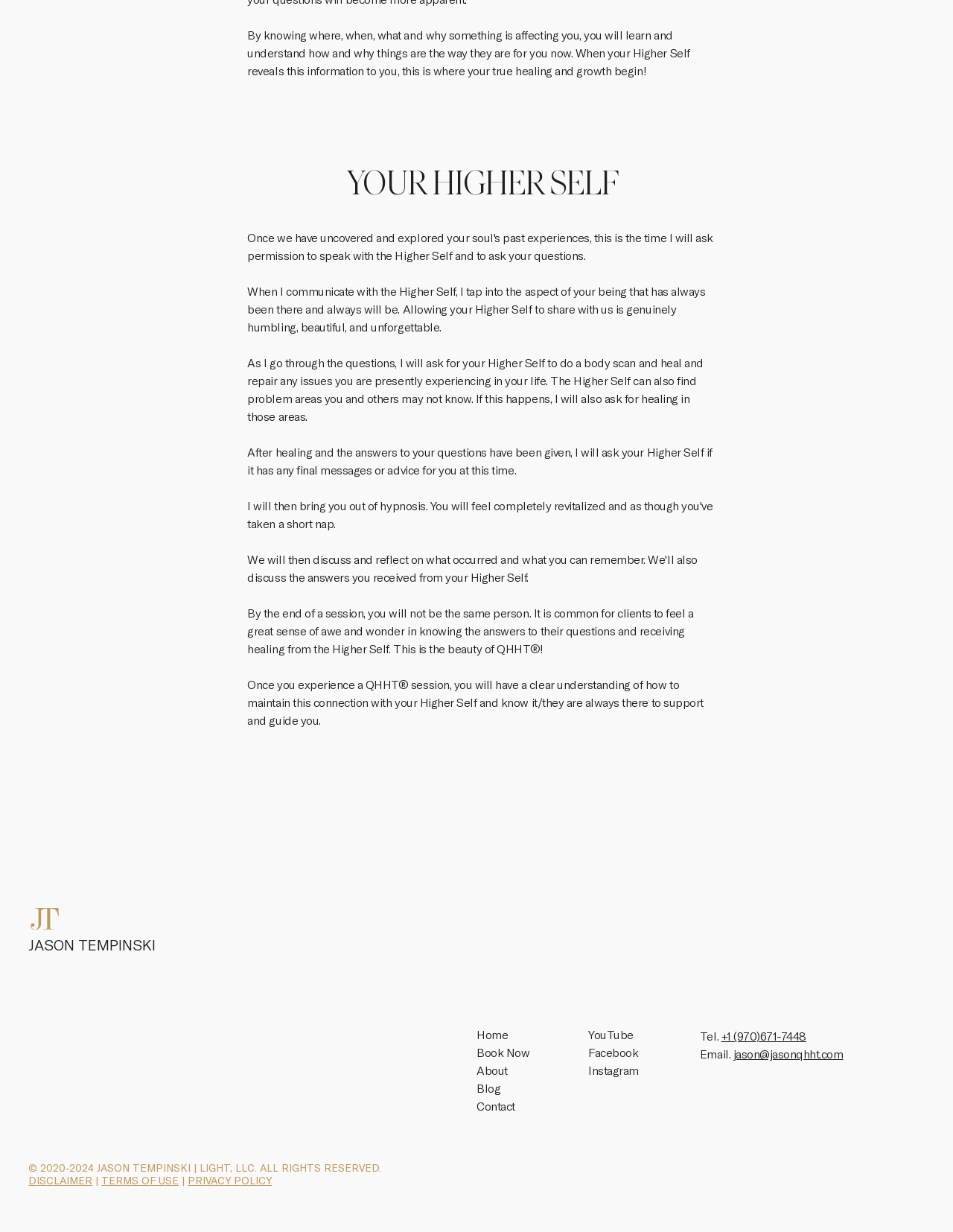Determine the bounding box coordinates of the UI element described by: "+1 (970)671-7448".

[0.757, 0.835, 0.846, 0.847]